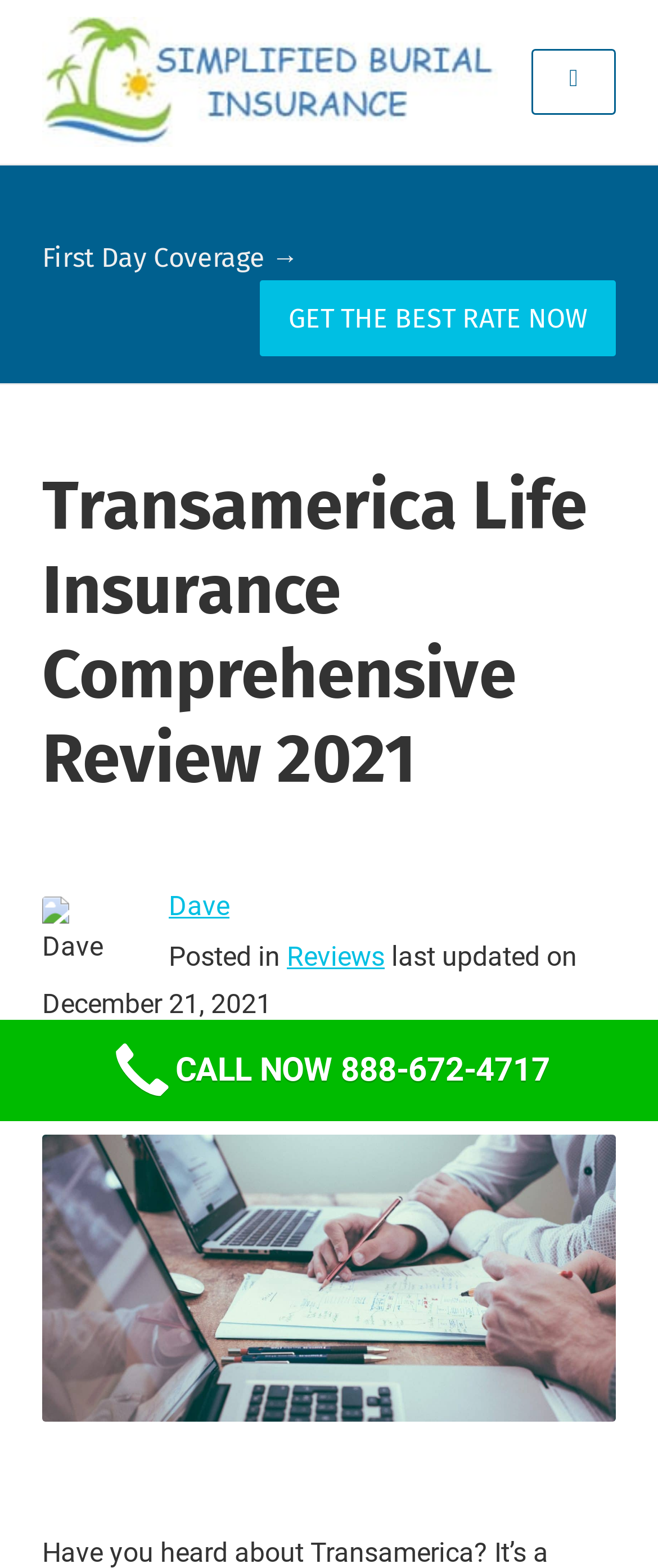Provide your answer to the question using just one word or phrase: When was the review last updated?

December 21, 2021